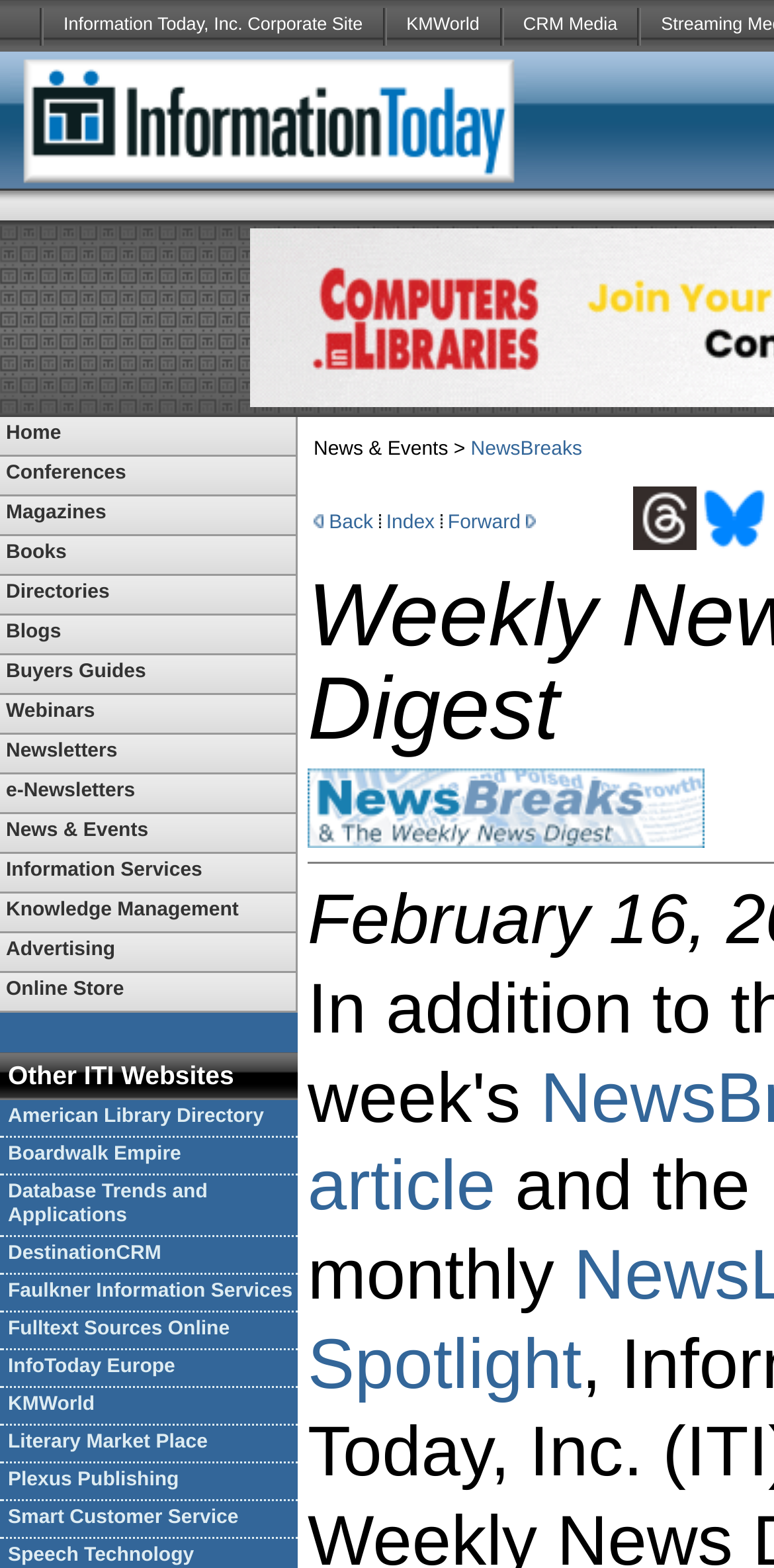Produce an elaborate caption capturing the essence of the webpage.

This webpage is about Wolters Kluwer Health expanding its distribution agreement with the New England Journal of Medicine (NEJM). 

At the top of the page, there are five images and five links to different websites, including Information Today, Inc. Corporate Site, KMWorld, and CRM Media. 

Below these images and links, there is a navigation menu with 15 links to various sections of the website, including Home, Conferences, Magazines, Books, Directories, Blogs, Buyers Guides, Webinars, Newsletters, e-Newsletters, News & Events, Information Services, Knowledge Management, Advertising, and Online Store.

On the left side of the page, there is a section titled "Other ITI Websites" with 12 links to different websites, including American Library Directory, Boardwalk Empire, Database Trends and Applications, and KMWorld.

In the main content area, there is a news article with a title "News & Events > NewsBreaks" and a link to "NewsBreaks". Below the title, there are three images and three links to navigate through the news articles, labeled "Back", "Index", and "Forward". 

On the right side of the page, there is a section with two links, "Threads" and "bluesky", each accompanied by an image.